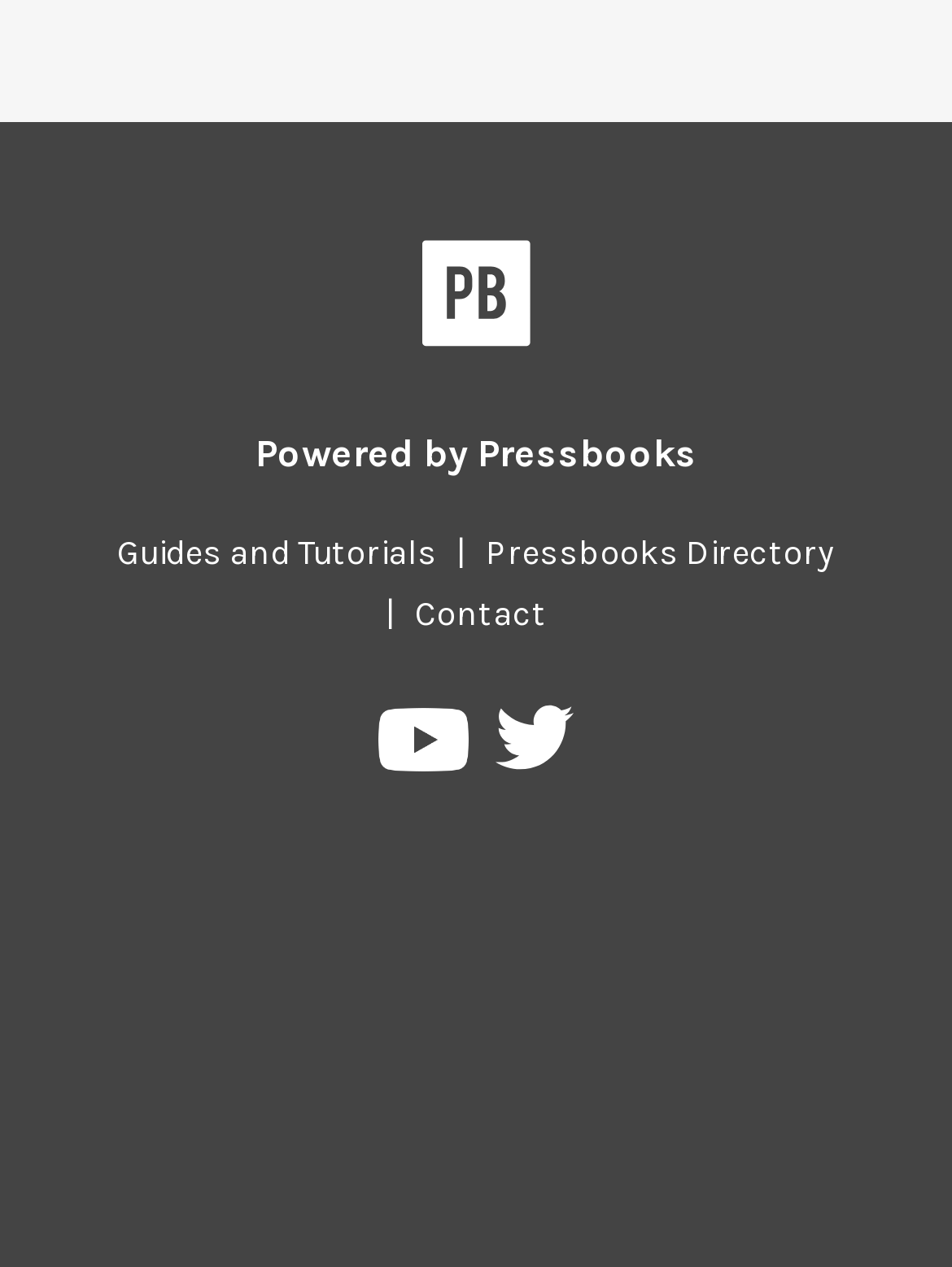Please provide the bounding box coordinate of the region that matches the element description: Contact. Coordinates should be in the format (top-left x, top-left y, bottom-right x, bottom-right y) and all values should be between 0 and 1.

[0.415, 0.469, 0.595, 0.502]